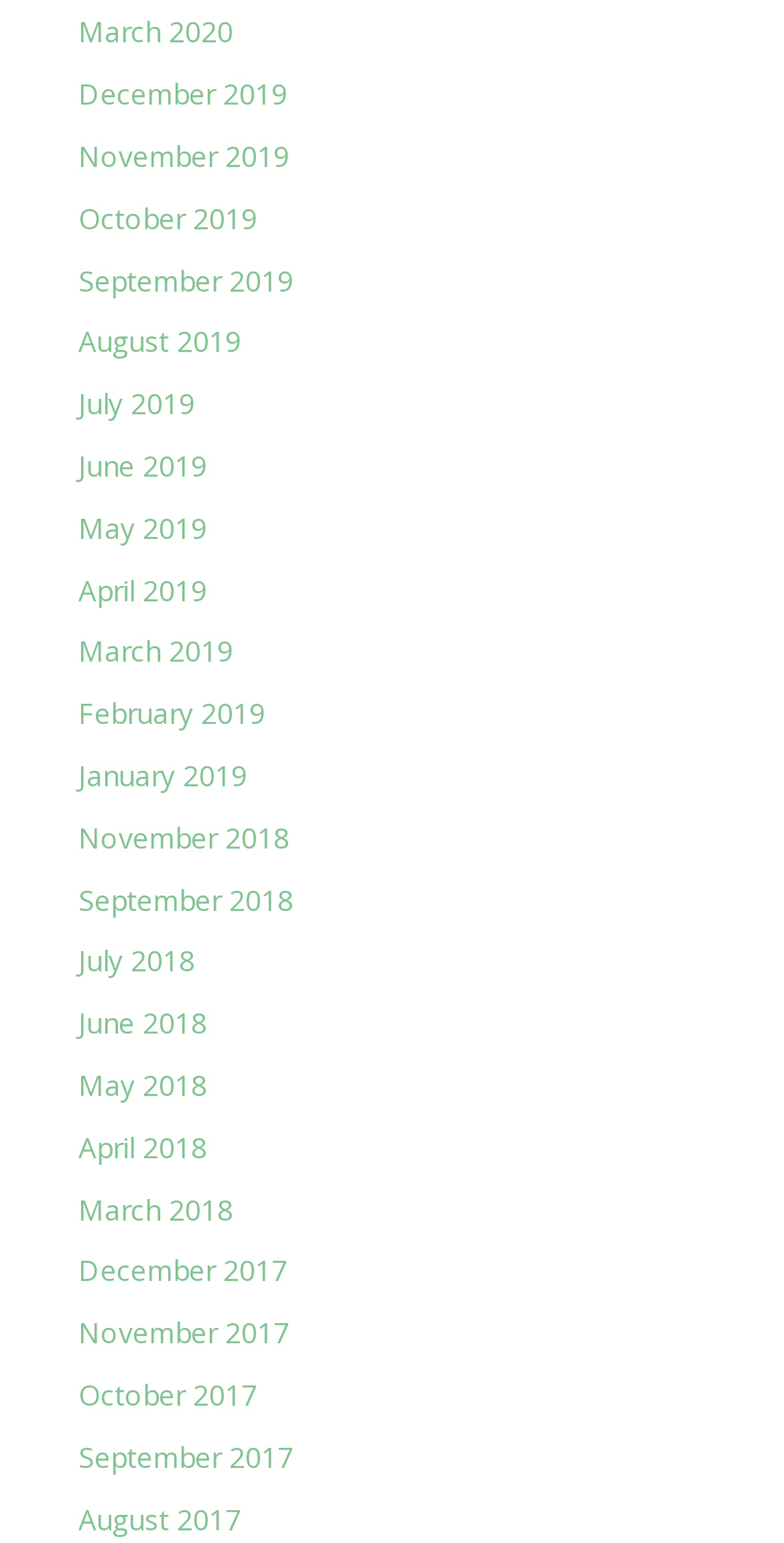Find the bounding box coordinates of the clickable region needed to perform the following instruction: "view March 2020". The coordinates should be provided as four float numbers between 0 and 1, i.e., [left, top, right, bottom].

[0.1, 0.008, 0.297, 0.033]